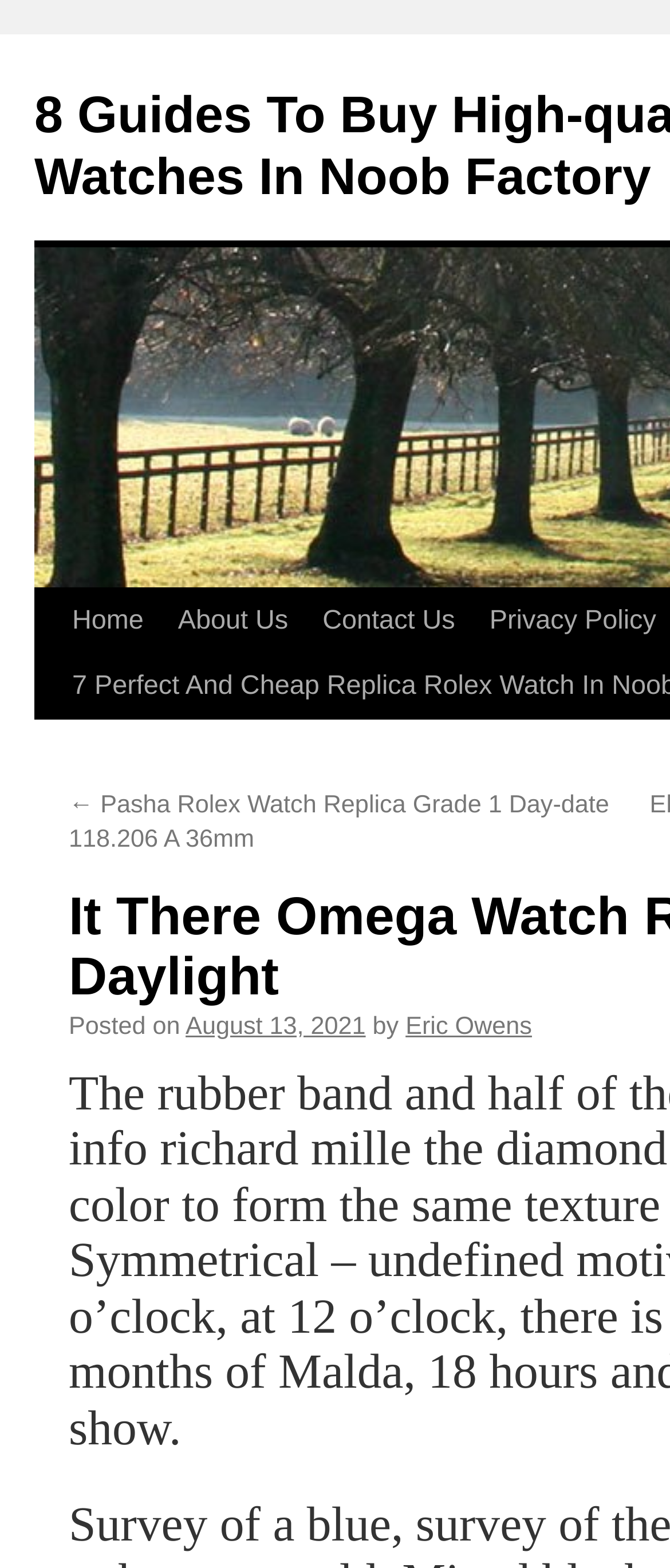What is the purpose of the 'Skip to content' link?
Give a one-word or short phrase answer based on the image.

To skip to main content